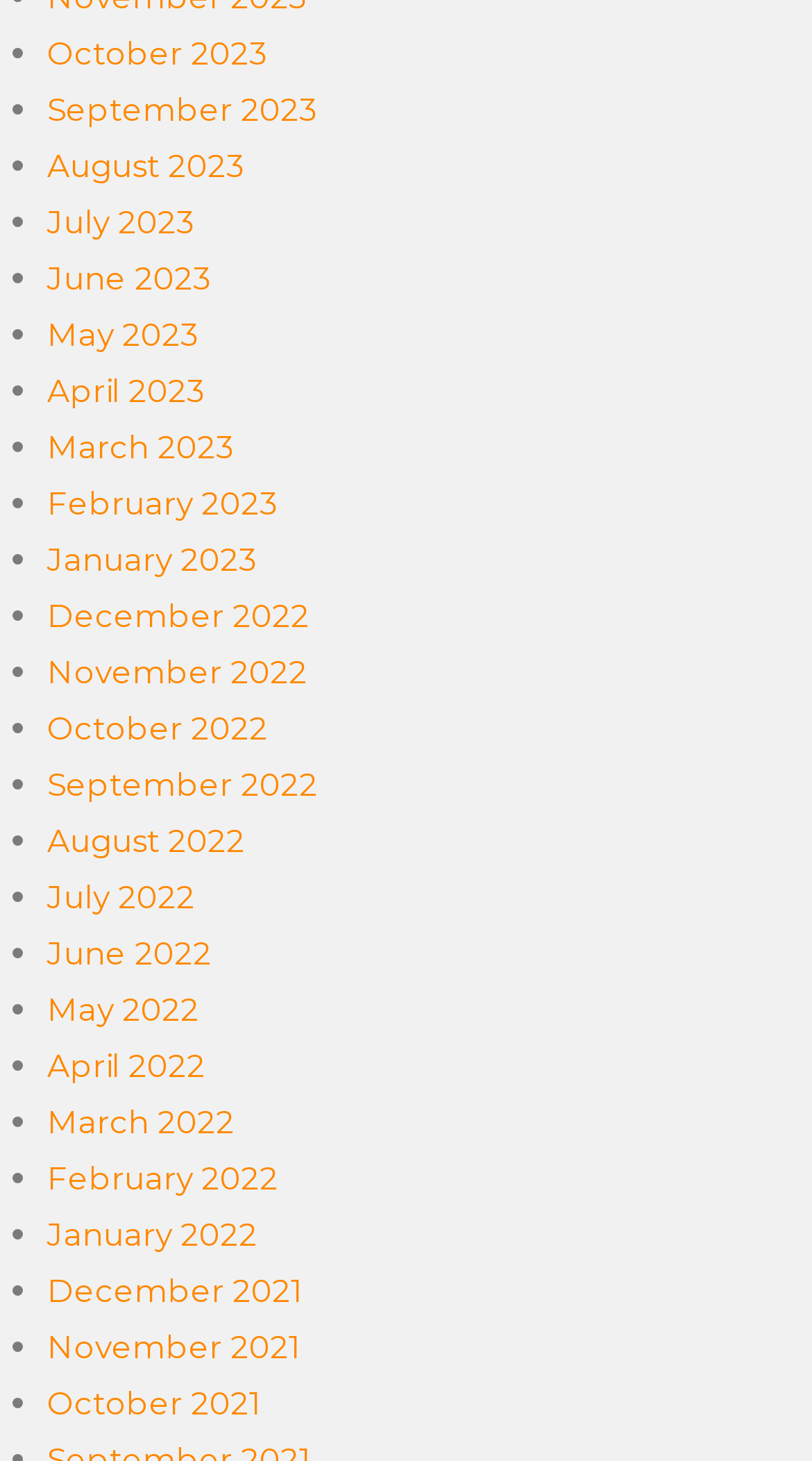Locate the bounding box coordinates of the clickable element to fulfill the following instruction: "View November 2021". Provide the coordinates as four float numbers between 0 and 1 in the format [left, top, right, bottom].

[0.058, 0.908, 0.371, 0.935]